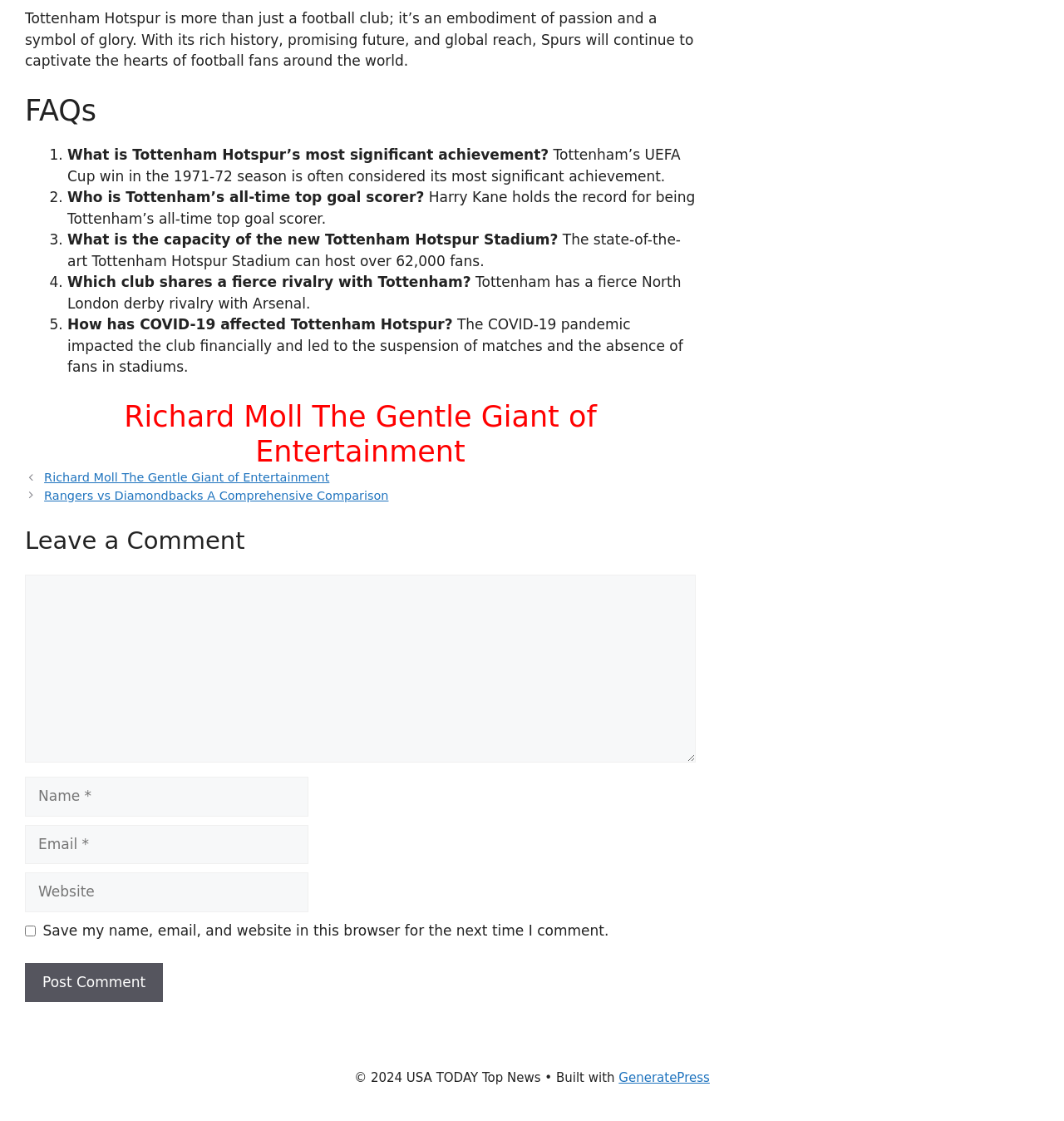Please specify the bounding box coordinates of the clickable section necessary to execute the following command: "Click on the 'GeneratePress' link".

[0.581, 0.955, 0.667, 0.968]